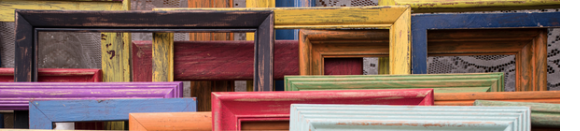Utilize the information from the image to answer the question in detail:
What is the effect of the layered and overlapping frames in the background?

The caption explains that the background reveals additional frames, some in yellow and brown, layered and overlapping, which adds depth to the scene, creating a captivating arrangement.